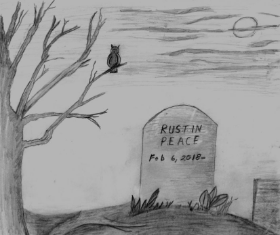What is the date engraved on the gravestone?
Please provide a comprehensive answer to the question based on the webpage screenshot.

The gravestone in the image has an inscription that includes the date 'Feb 6, 2018', which is likely the date of the person's passing or a significant event related to the person being memorialized.